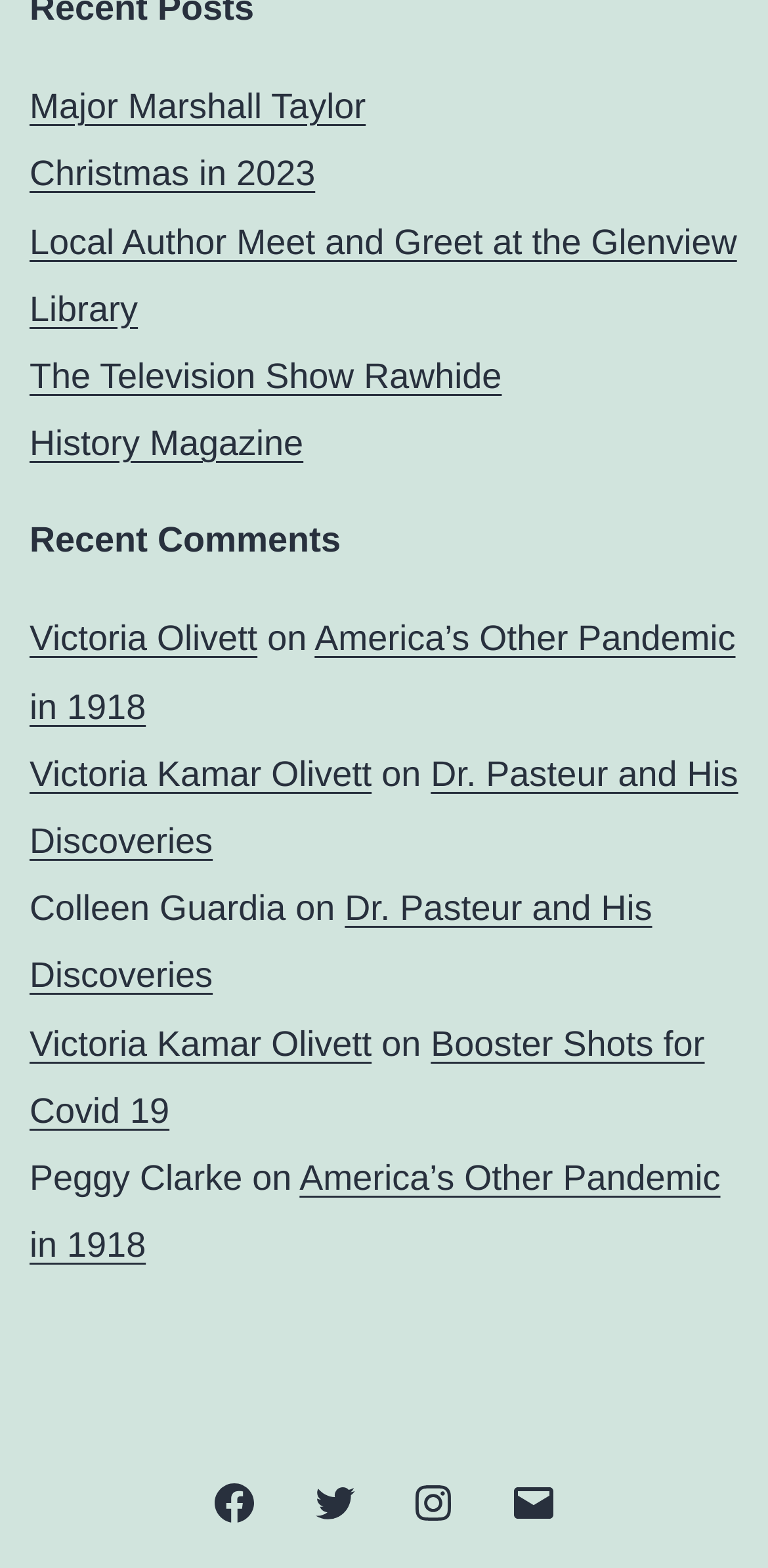What is the name of the author who commented most recently?
Refer to the screenshot and respond with a concise word or phrase.

Victoria Olivett